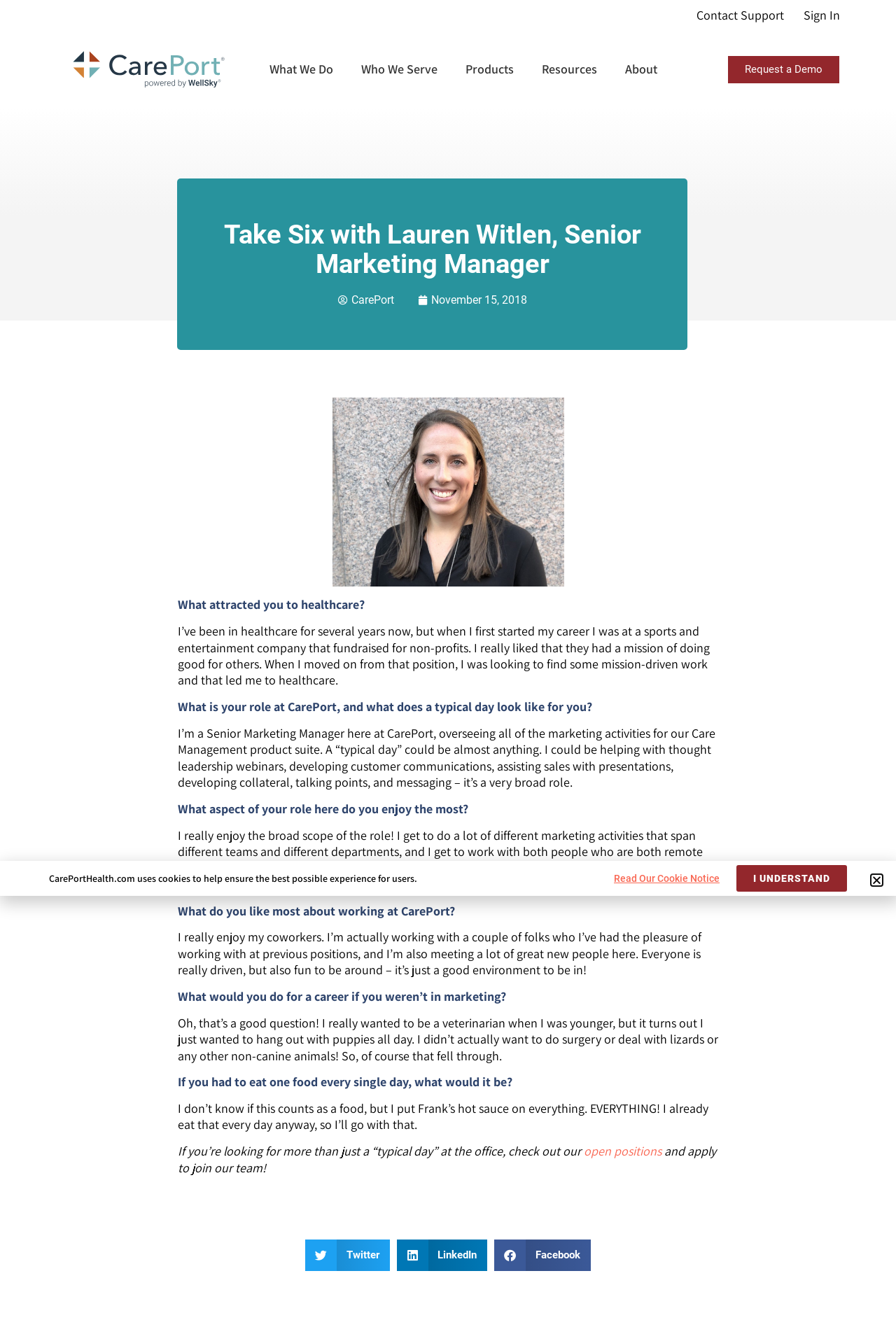Your task is to find and give the main heading text of the webpage.

Take Six with Lauren Witlen, Senior Marketing Manager